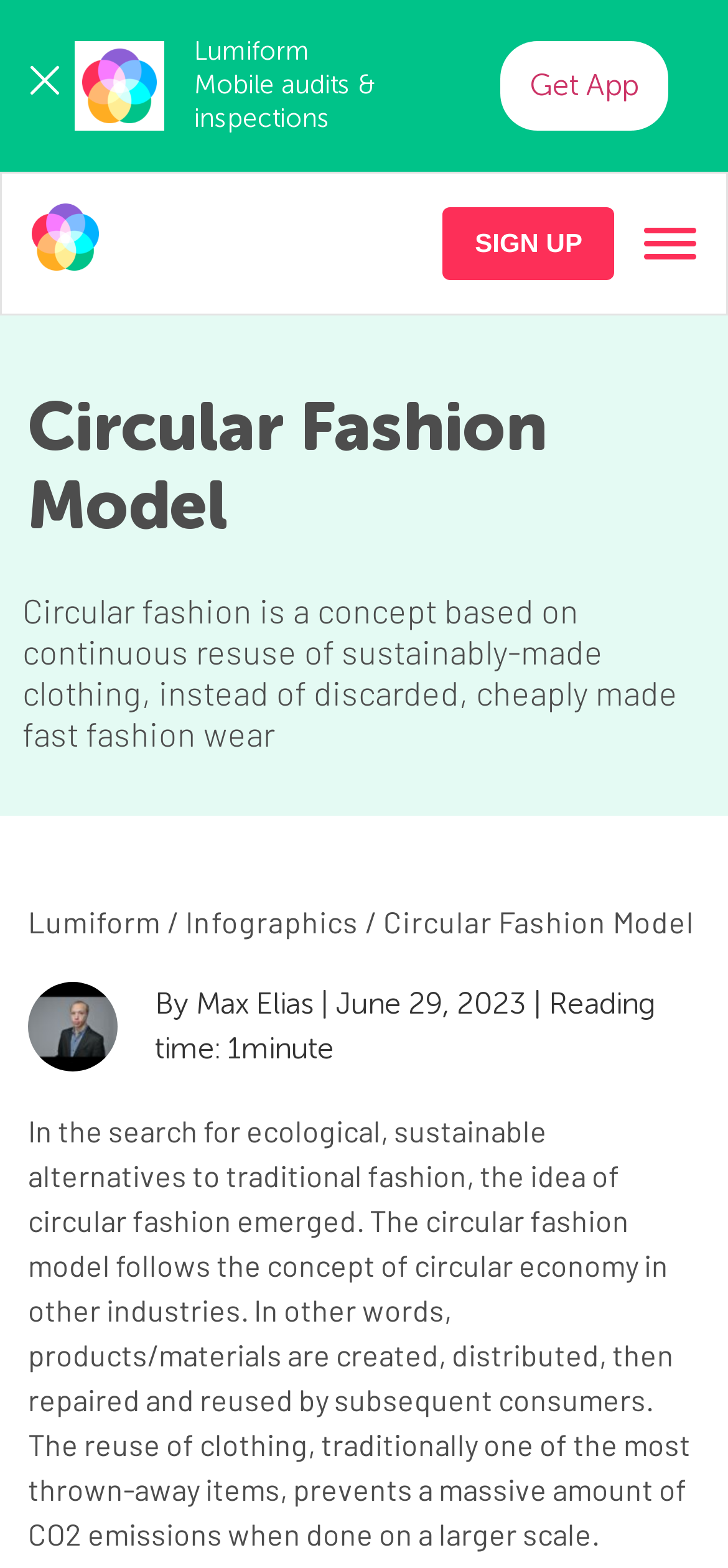What is the main title displayed on this webpage?

Circular Fashion Model